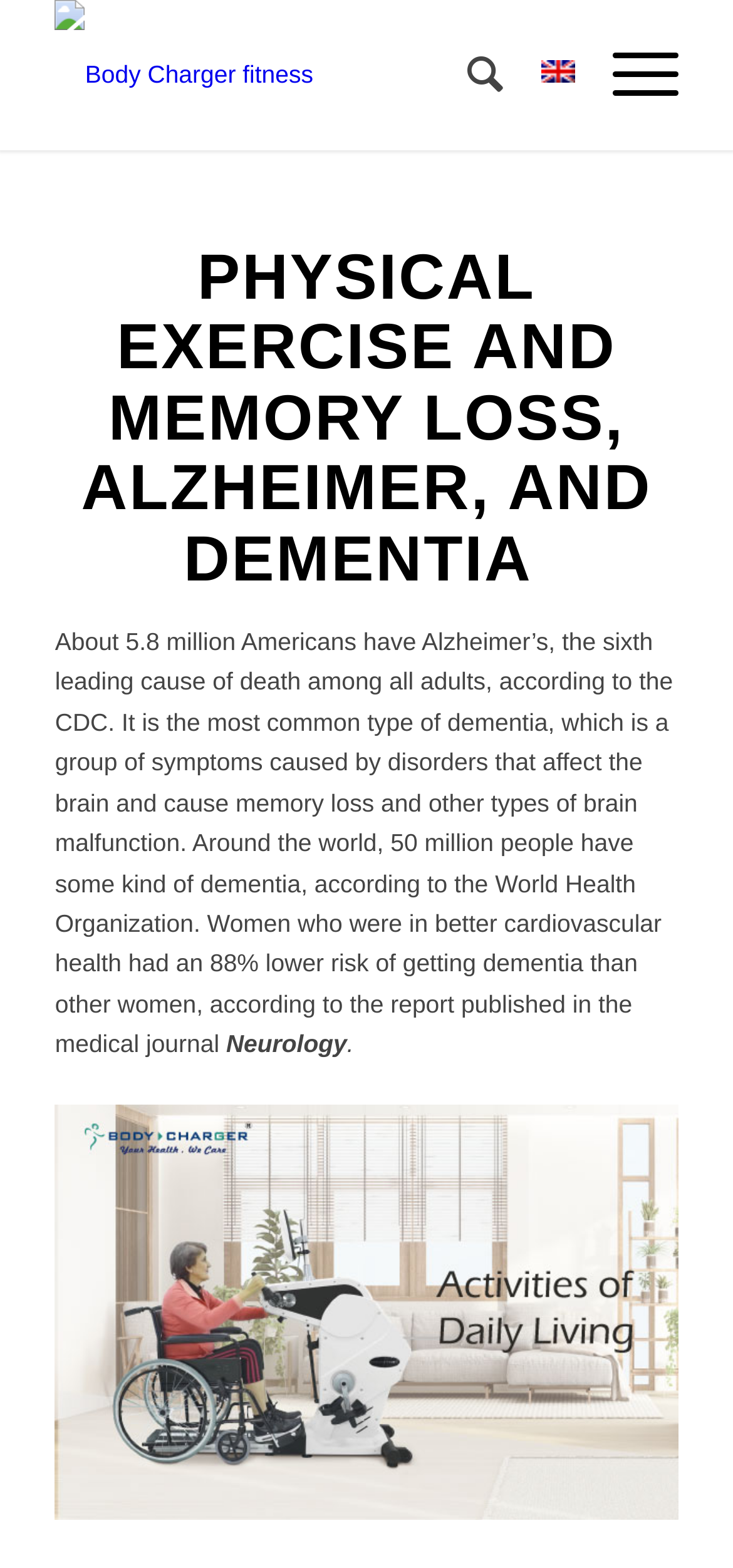Answer the question below in one word or phrase:
How many people have dementia worldwide?

50 million